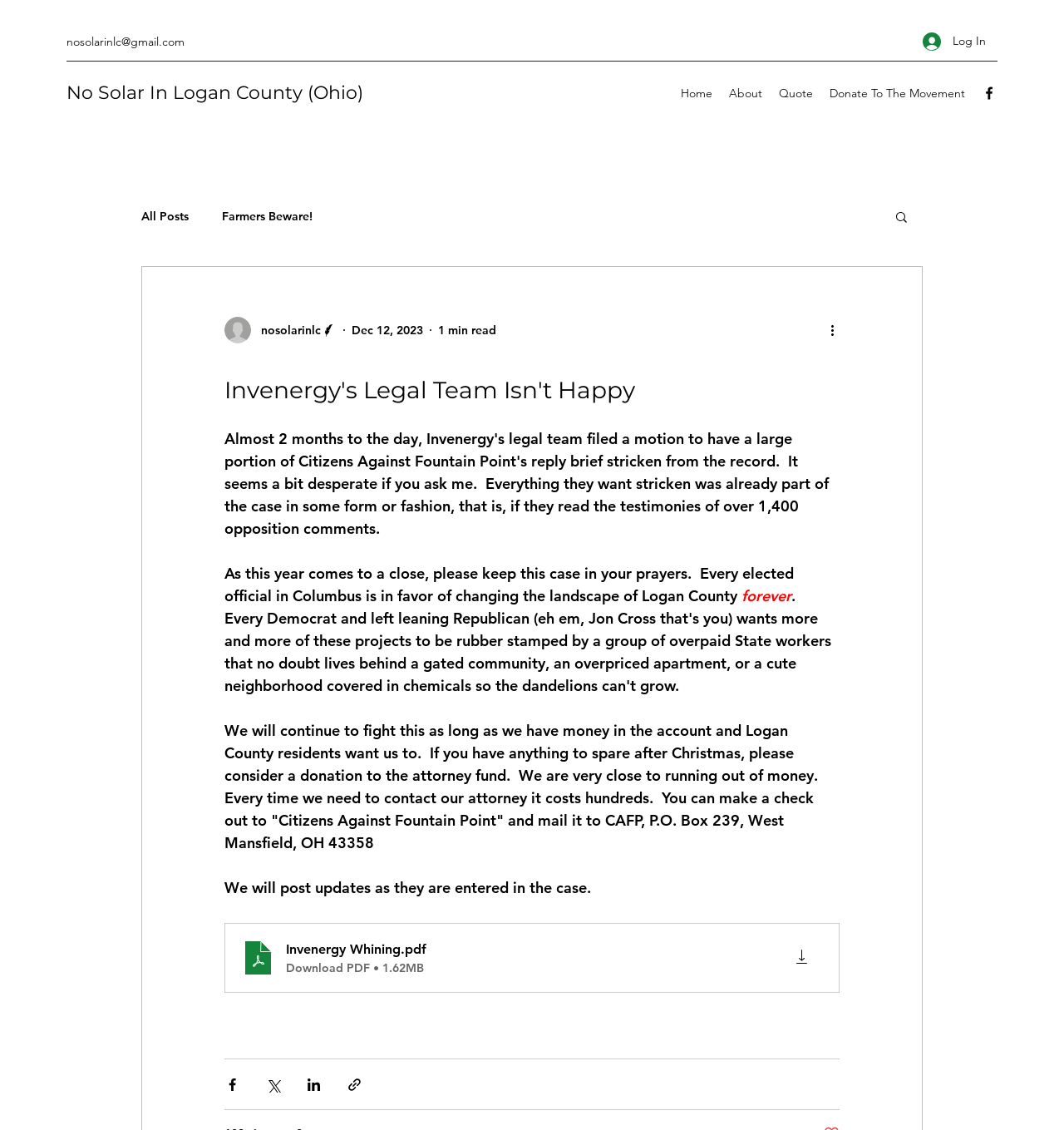Create an elaborate caption that covers all aspects of the webpage.

This webpage appears to be a blog post from "No Solar In Logan County (Ohio)" with the title "Invenergy's Legal Team Isn't Happy". At the top left, there is a link to "nosolarinlc@gmail.com" and a button to "Log In" with a small icon to the right. Below this, there is a navigation menu with links to "Home", "About", "Quote", and "Donate To The Movement". 

To the right of the navigation menu, there is a social media bar with a link to Facebook, accompanied by a Facebook icon. Below this, there is a blog navigation section with links to "All Posts" and a specific post titled "Farmers Beware!". A search button is located to the right of this section.

The main content of the blog post is below, with a heading that matches the title of the webpage. The article discusses a legal case and asks readers to keep it in their prayers. It also mentions the need for donations to the attorney fund, as the organization is running low on money. The post includes a downloadable PDF file, "Invenergy Whining.pdf", with a size of 1.62MB.

At the bottom of the post, there are buttons to share the content via Facebook, Twitter, LinkedIn, or a link. The webpage also has a region labeled "Post: Blog2_Post" that spans the entire width of the page.